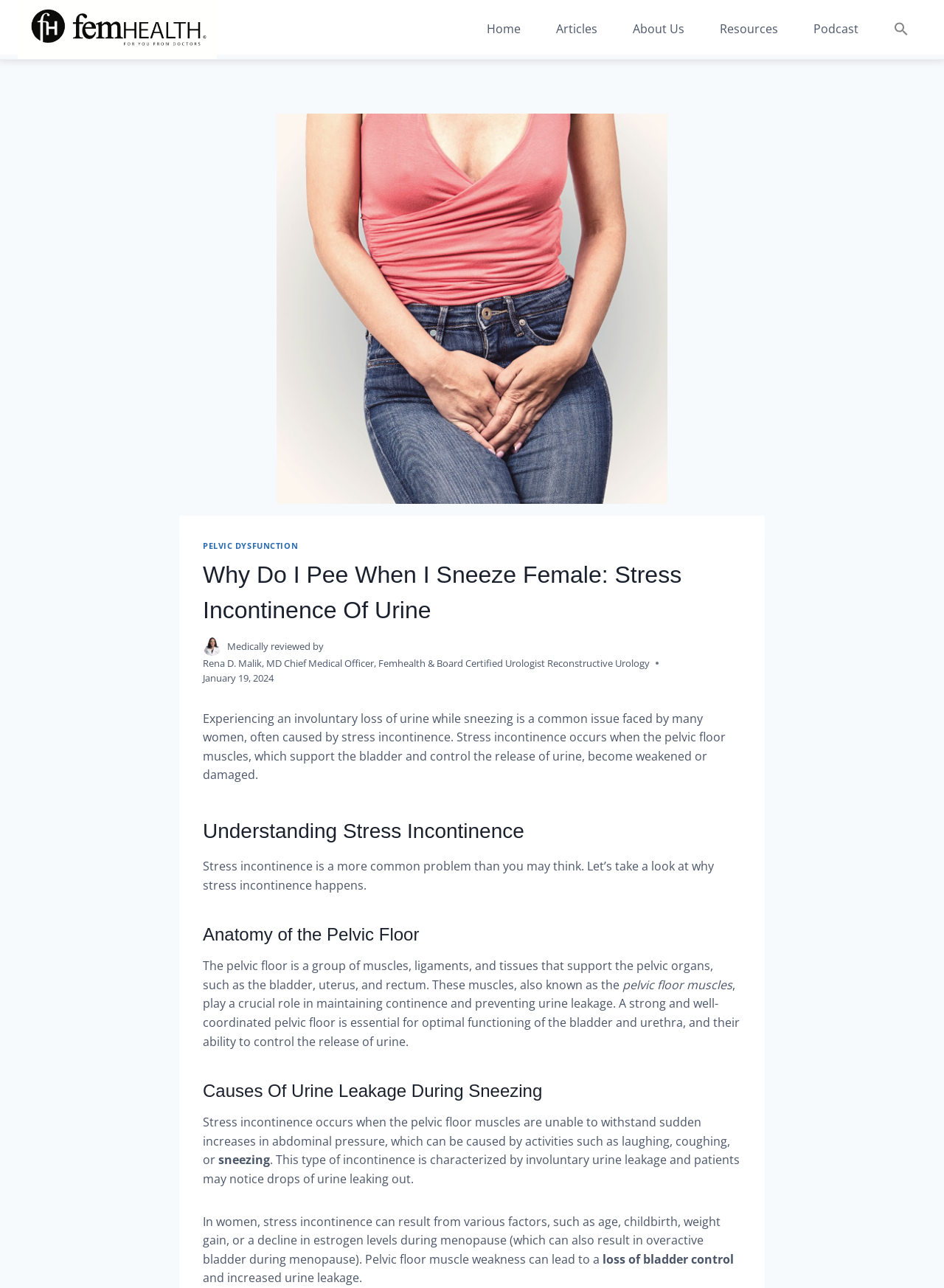What is the date of the article?
Provide a detailed answer to the question using information from the image.

The date of the article can be found in the section below the main heading, where it says 'January 19, 2024' in the time element.